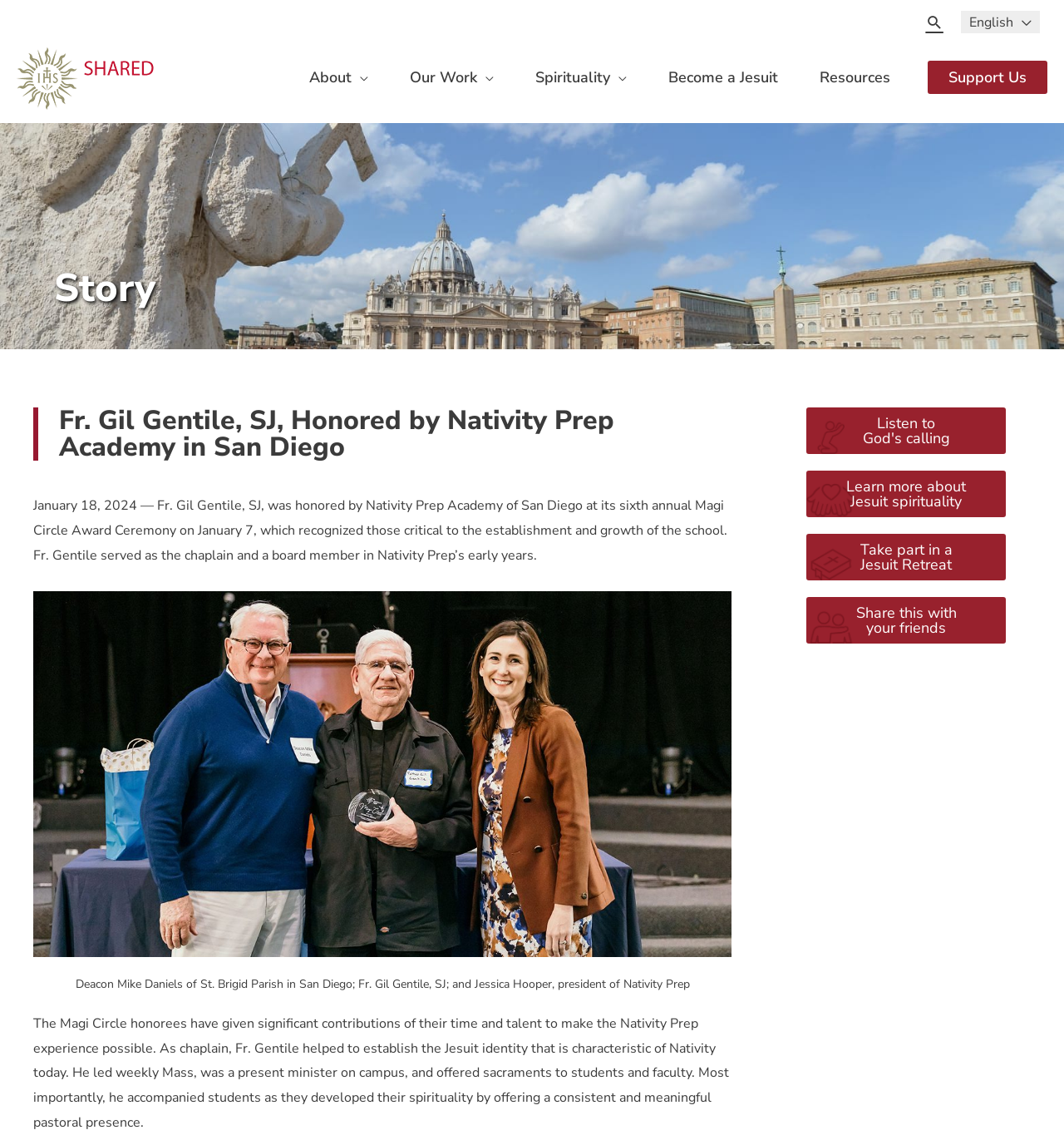Identify the bounding box coordinates for the UI element described by the following text: "Learn more aboutJesuit spirituality​". Provide the coordinates as four float numbers between 0 and 1, in the format [left, top, right, bottom].

[0.795, 0.422, 0.908, 0.453]